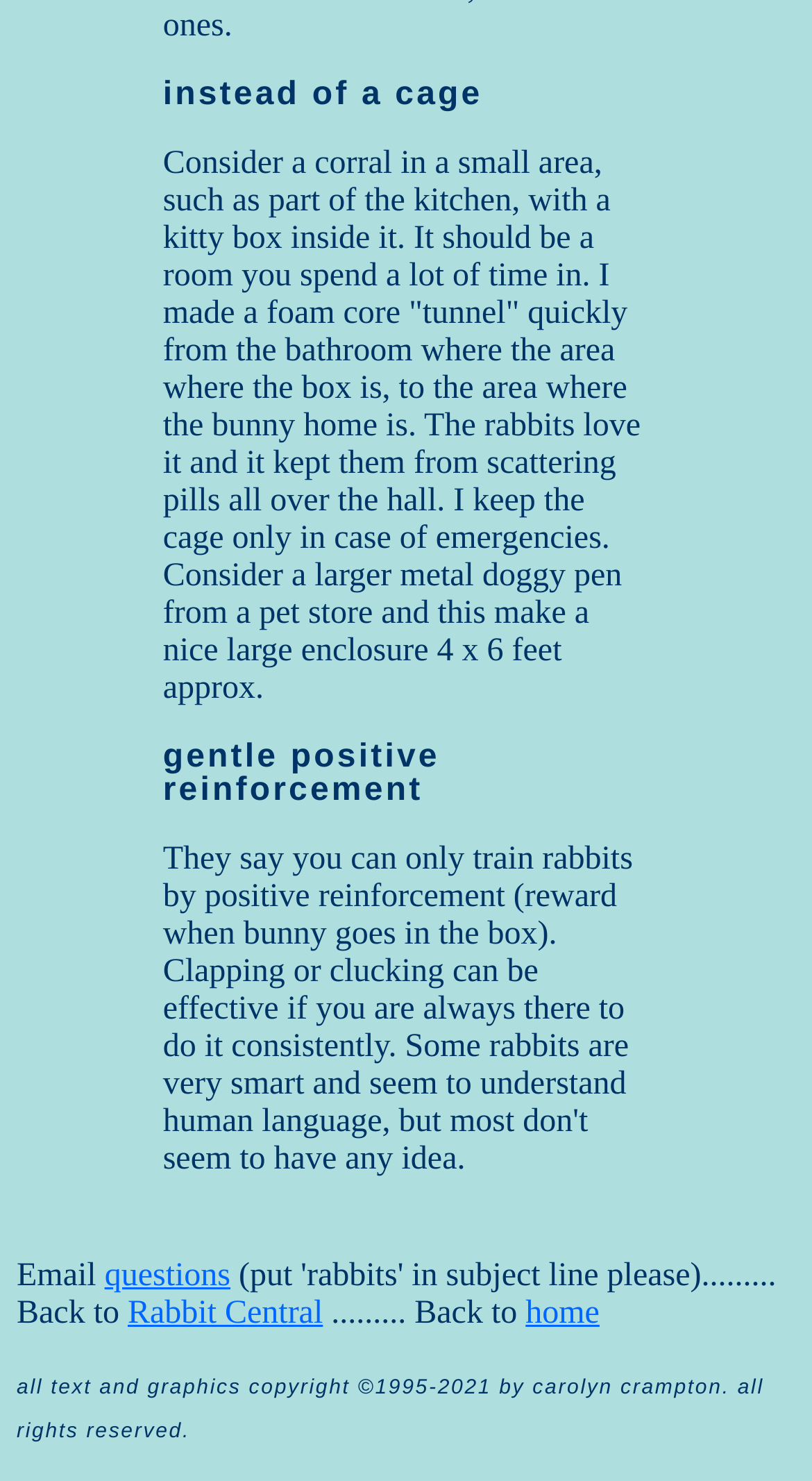Provide the bounding box coordinates of the UI element that matches the description: "home".

[0.647, 0.875, 0.738, 0.899]